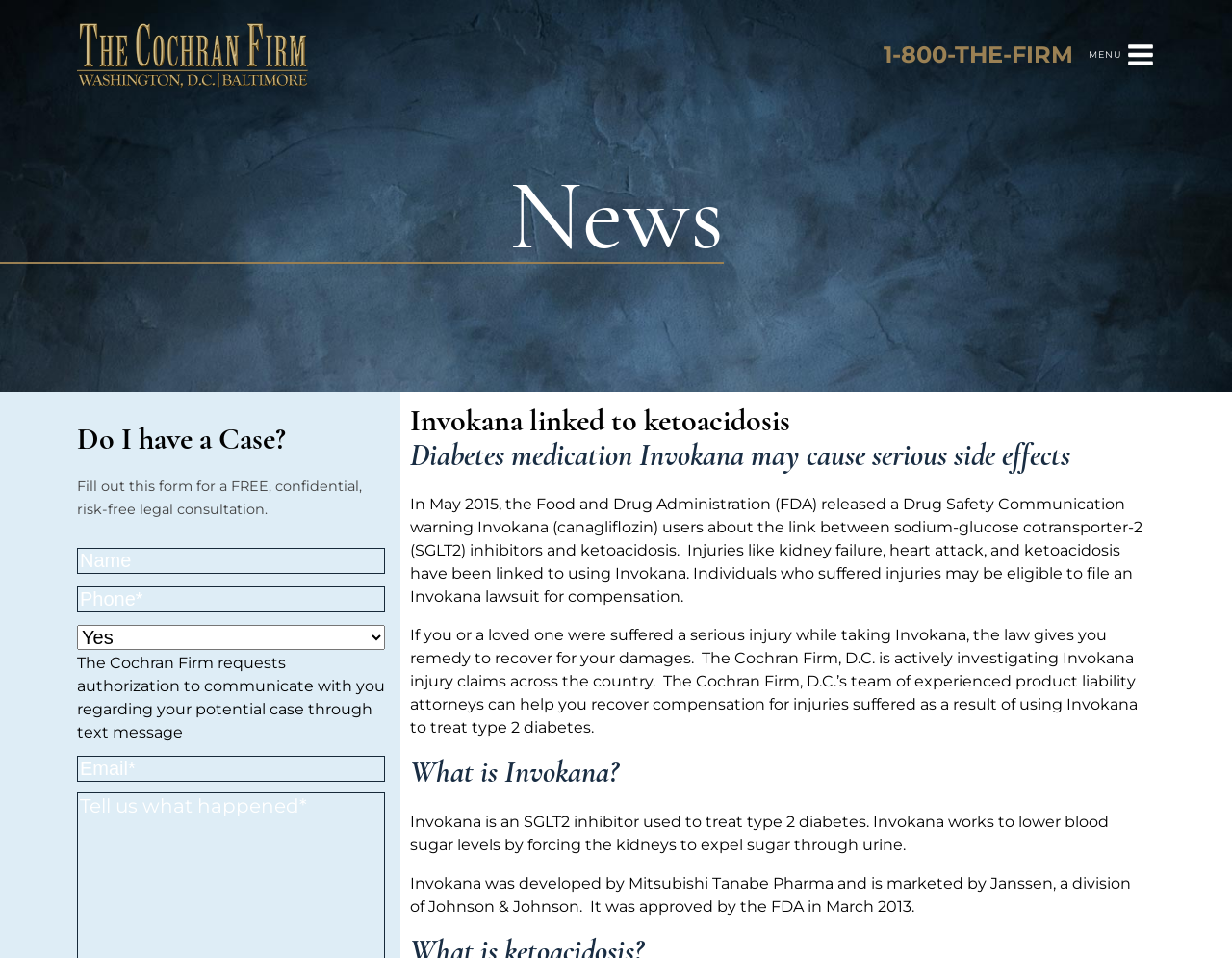What is Invokana used to treat?
Using the information from the image, give a concise answer in one word or a short phrase.

type 2 diabetes